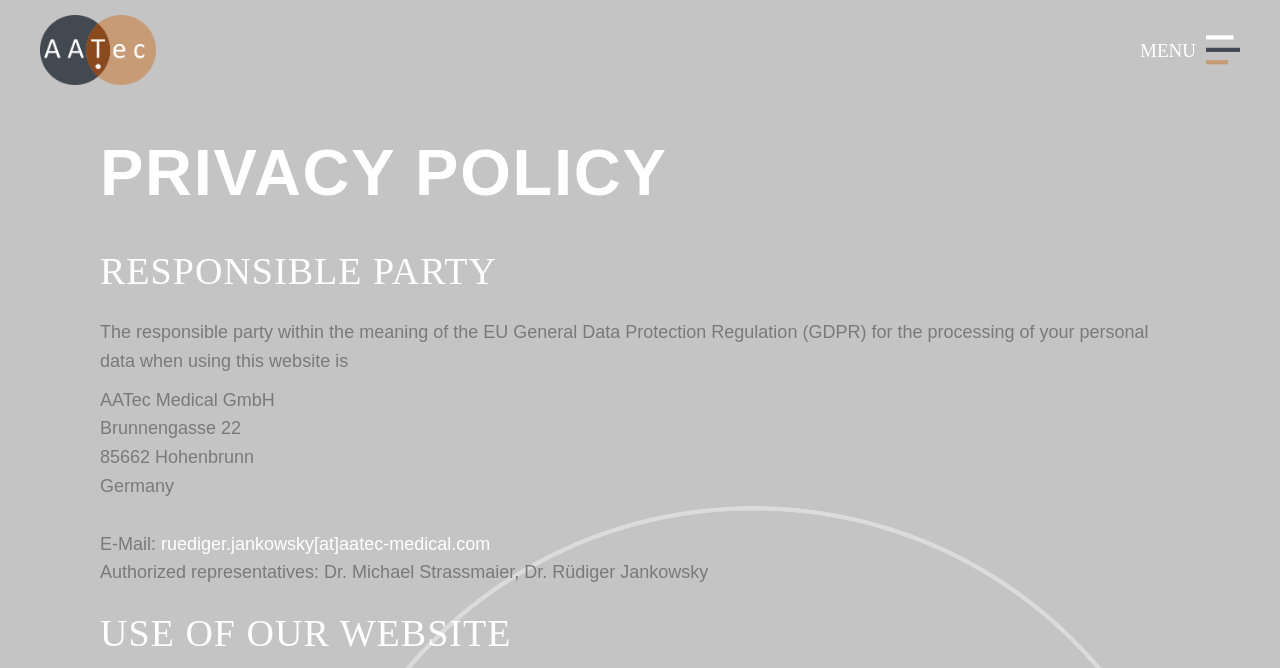Provide a comprehensive description of the webpage.

The webpage is about the Privacy Policy of AATec Medical. At the top left corner, there is a logo of AATec Medical, which is a combination of three images: main logo, dark logo, and light logo. On the top right corner, there is a MENU link accompanied by an image. 

Below the logo, there is a heading "PRIVACY POLICY" followed by a heading "RESPONSIBLE PARTY". Under the "RESPONSIBLE PARTY" heading, there is a paragraph of text explaining that AATec Medical GmbH is the responsible party for processing personal data when using this website. The address of AATec Medical GmbH, including street, postal code, city, and country, is listed below. 

An email address, ruediger.jankowsky[at]aatec-medical.com, is provided, and it is a clickable link. The authorized representatives, Dr. Michael Strassmaier and Dr. Rüdiger Jankowsky, are listed below the email address. 

Further down the page, there is another heading "USE OF OUR WEBSITE", which marks the beginning of a new section.